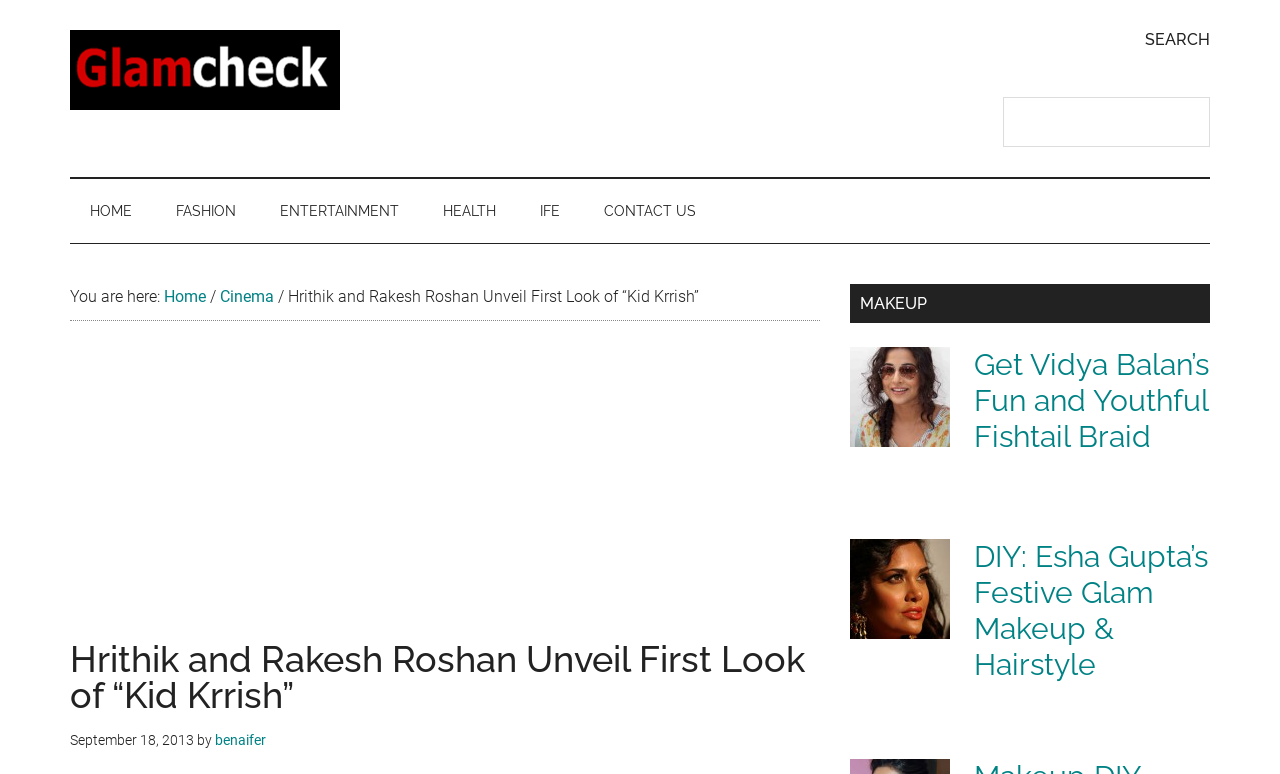What is the category of the current article?
Based on the image, respond with a single word or phrase.

Cinema